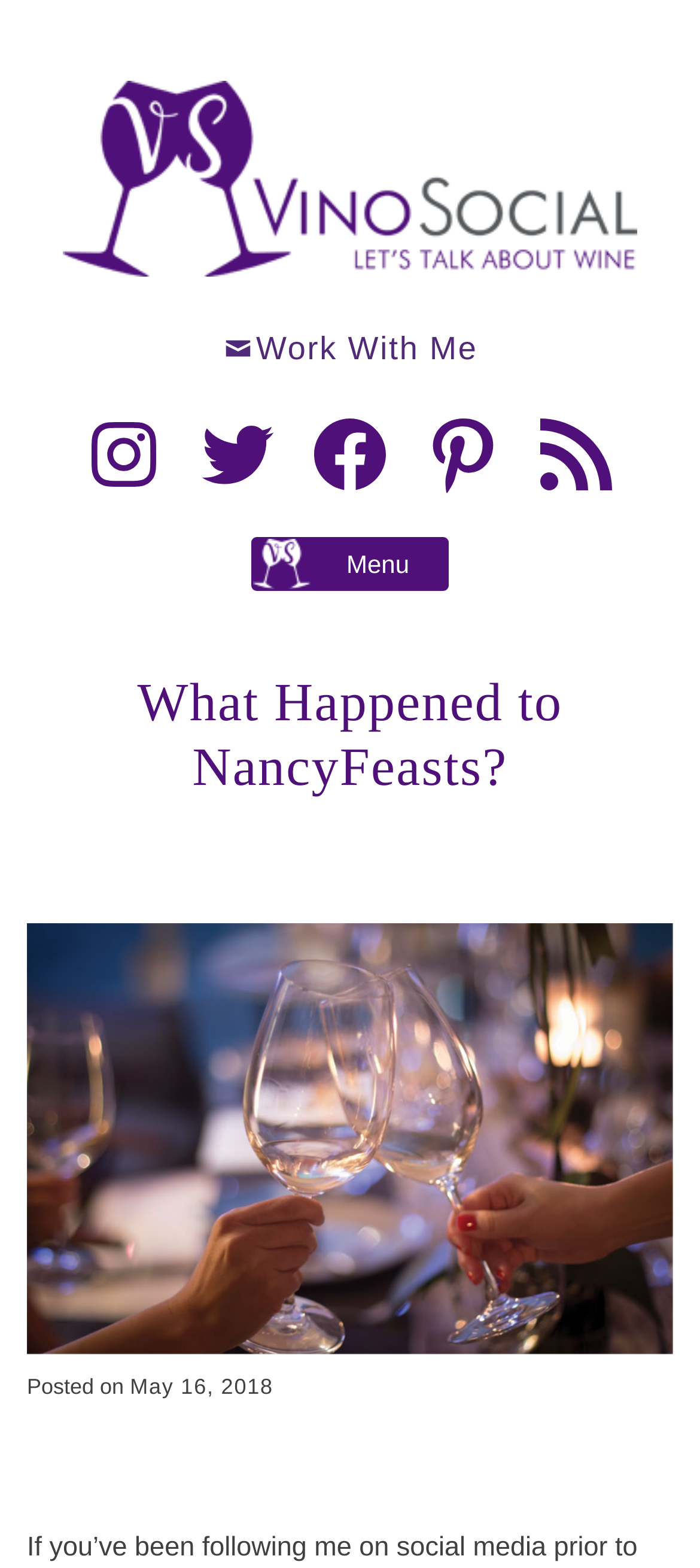Identify the bounding box coordinates for the region of the element that should be clicked to carry out the instruction: "Read the post from May 16, 2018". The bounding box coordinates should be four float numbers between 0 and 1, i.e., [left, top, right, bottom].

[0.186, 0.877, 0.391, 0.893]